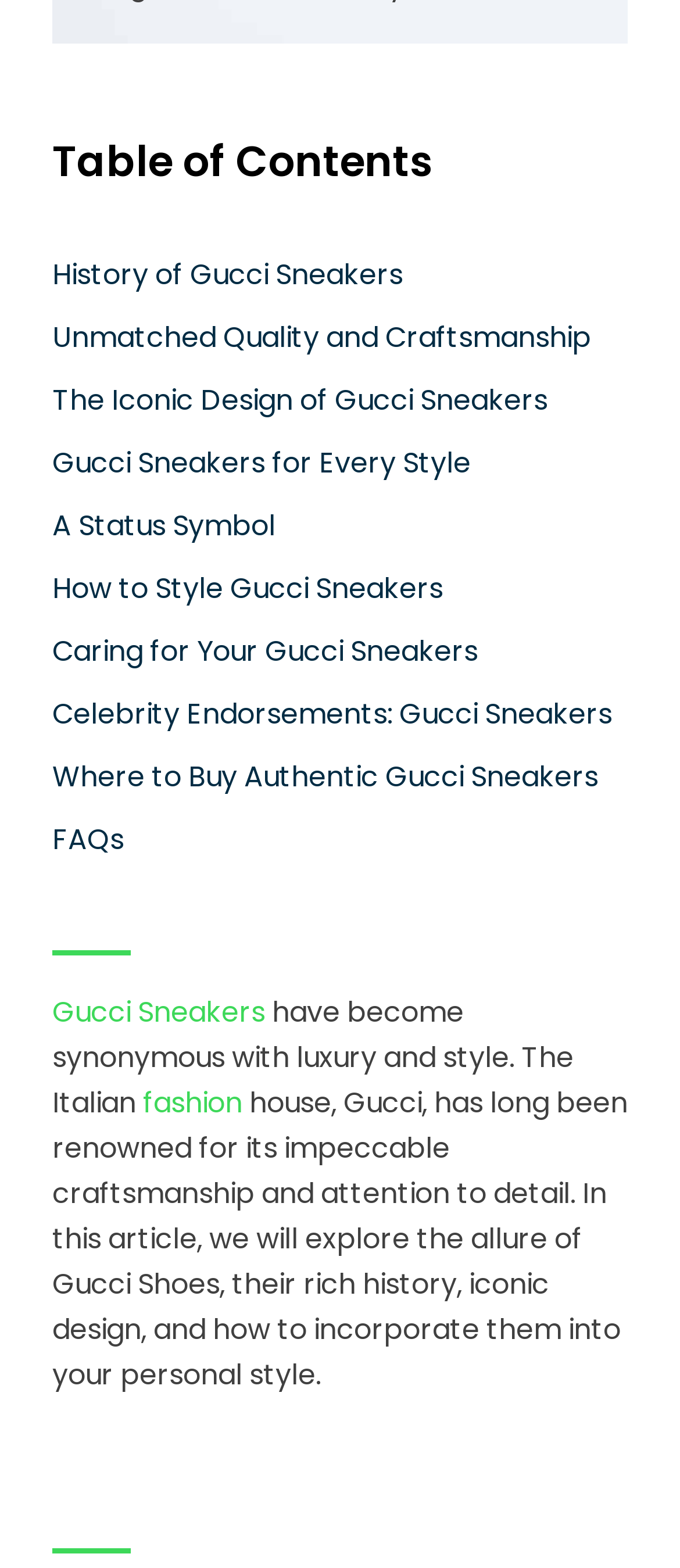Using the description "Unmatched Quality and Craftsmanship", locate and provide the bounding box of the UI element.

[0.077, 0.203, 0.869, 0.228]